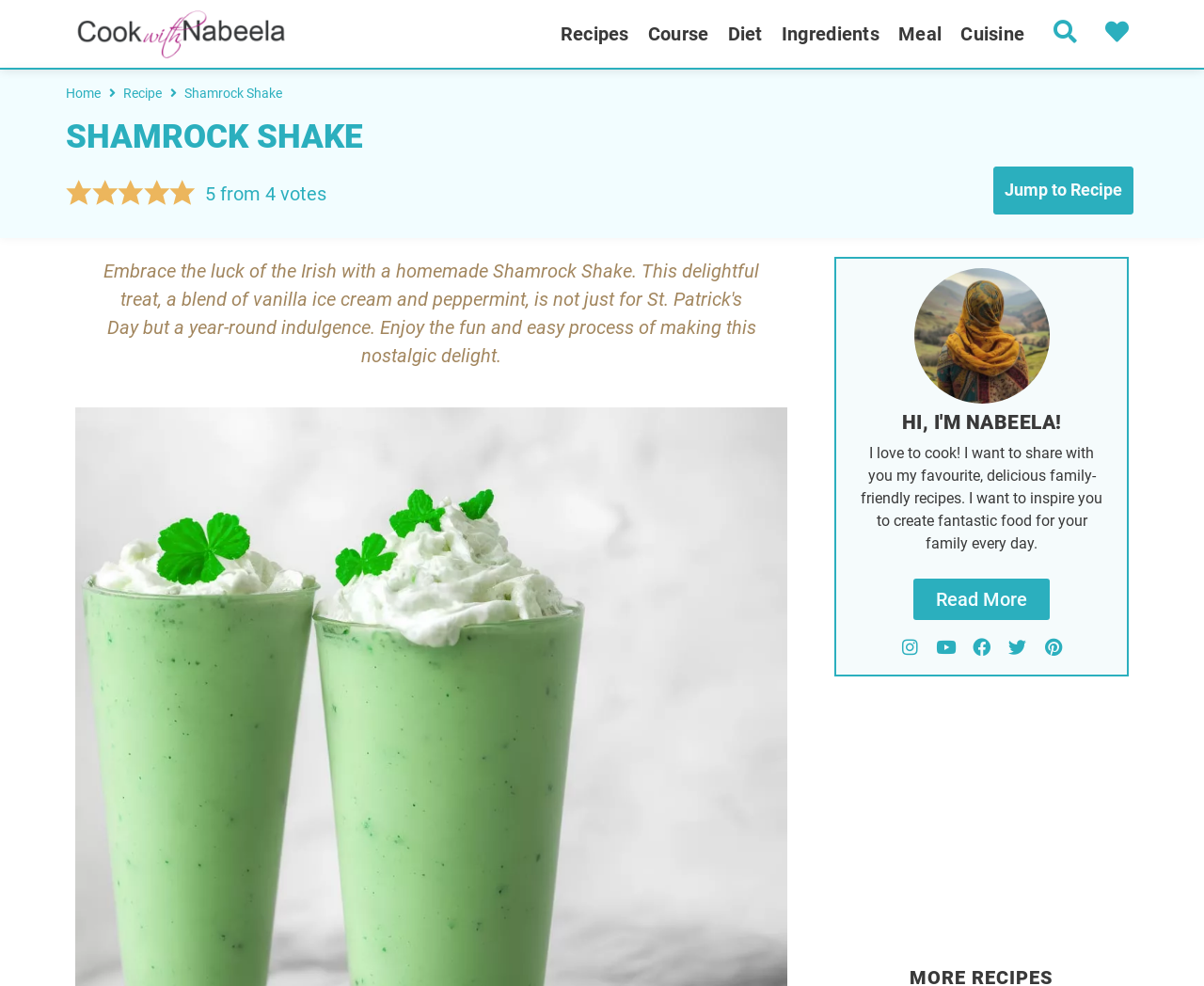What is the name of the recipe?
Offer a detailed and full explanation in response to the question.

The name of the recipe can be found in the static text element 'Shamrock Shake' with bounding box coordinates [0.153, 0.087, 0.234, 0.102]. This element is a child of the root element and is located near the top of the webpage.